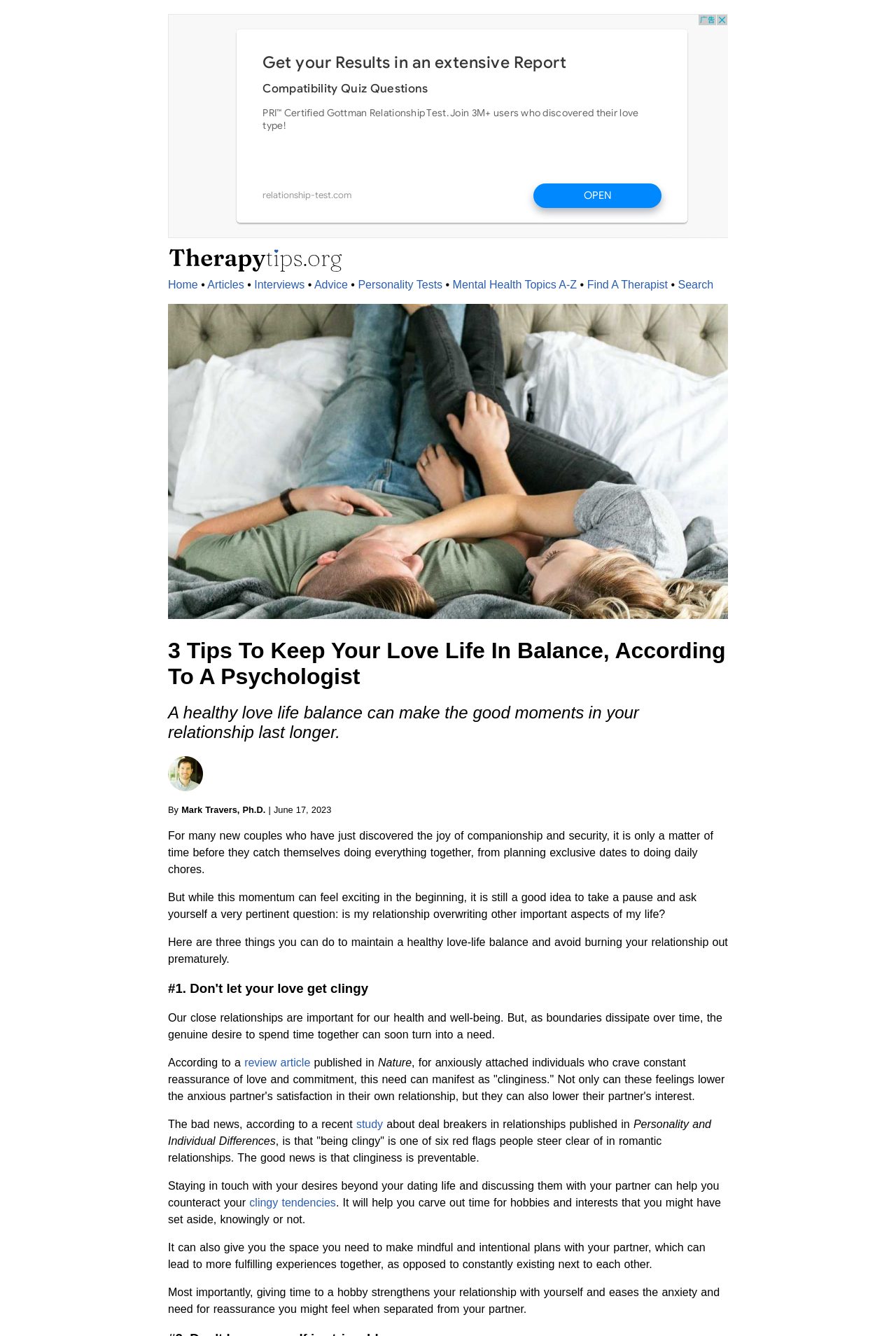Answer the question using only a single word or phrase: 
How many tips are provided in the article?

3